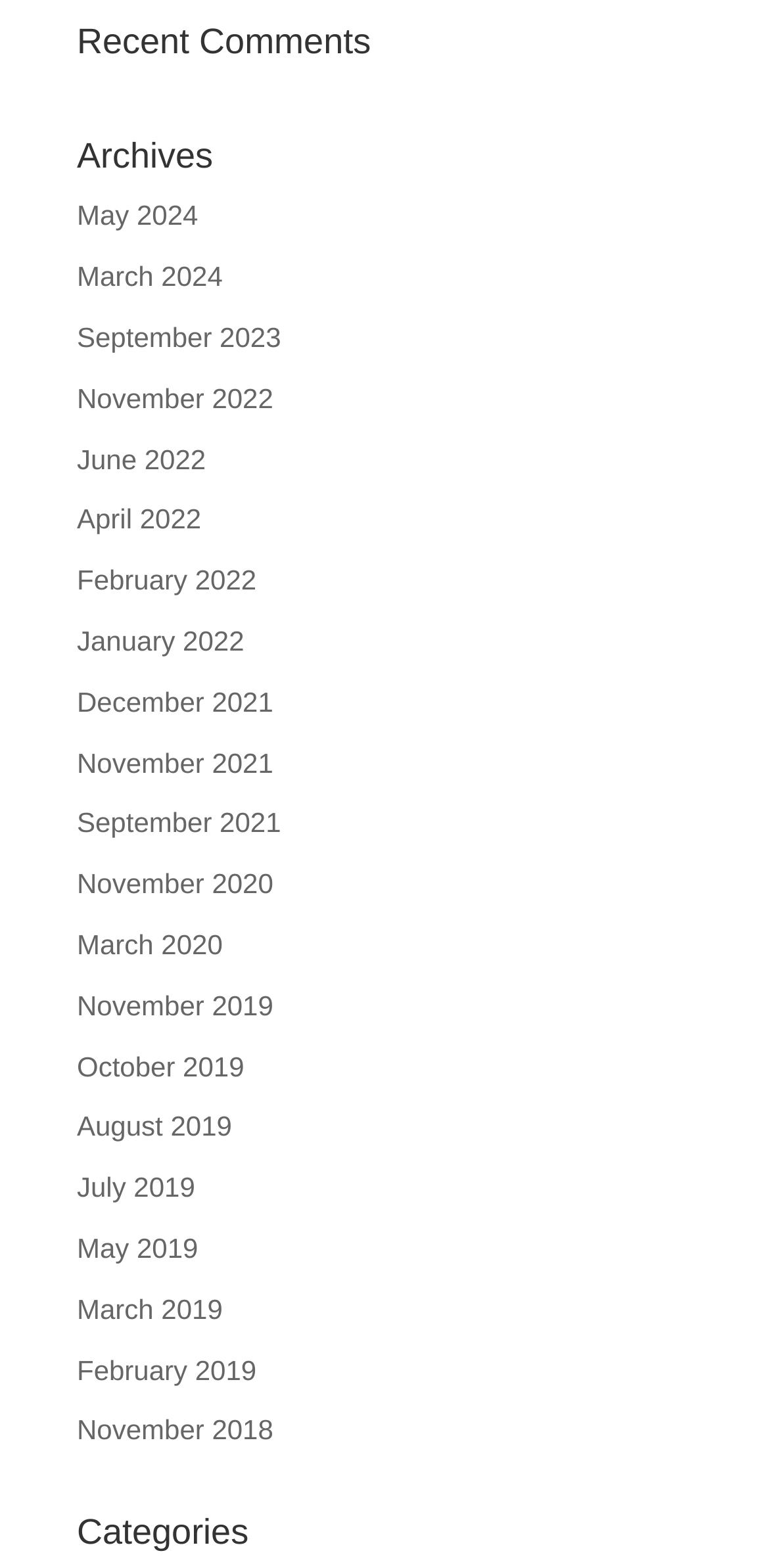Answer the following in one word or a short phrase: 
How many links are there in the Archives section?

21